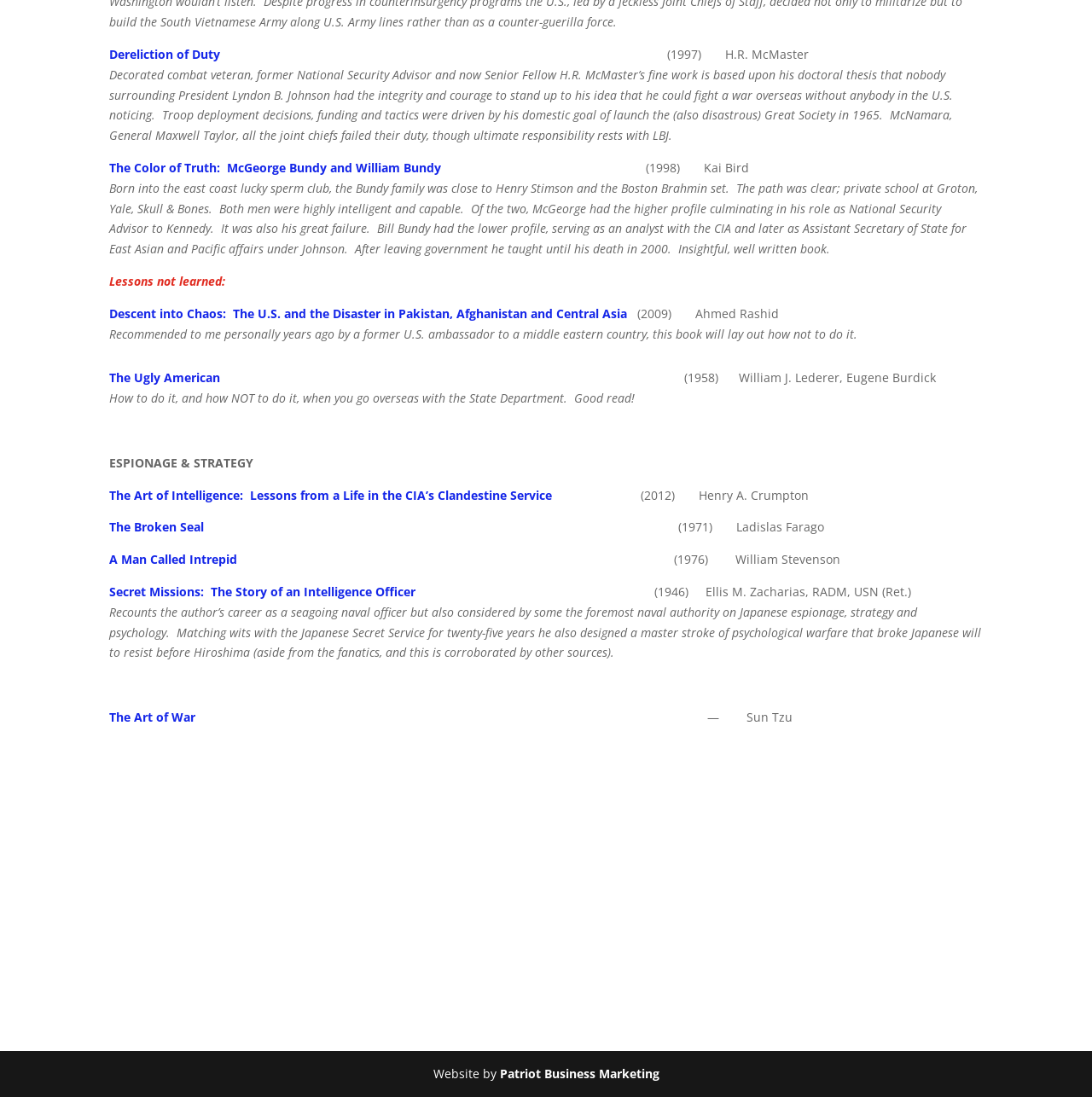Find the bounding box coordinates of the element to click in order to complete the given instruction: "Follow the link 'Descent into Chaos: The U.S. and the Disaster in Pakistan, Afghanistan and Central Asia'."

[0.1, 0.278, 0.574, 0.293]